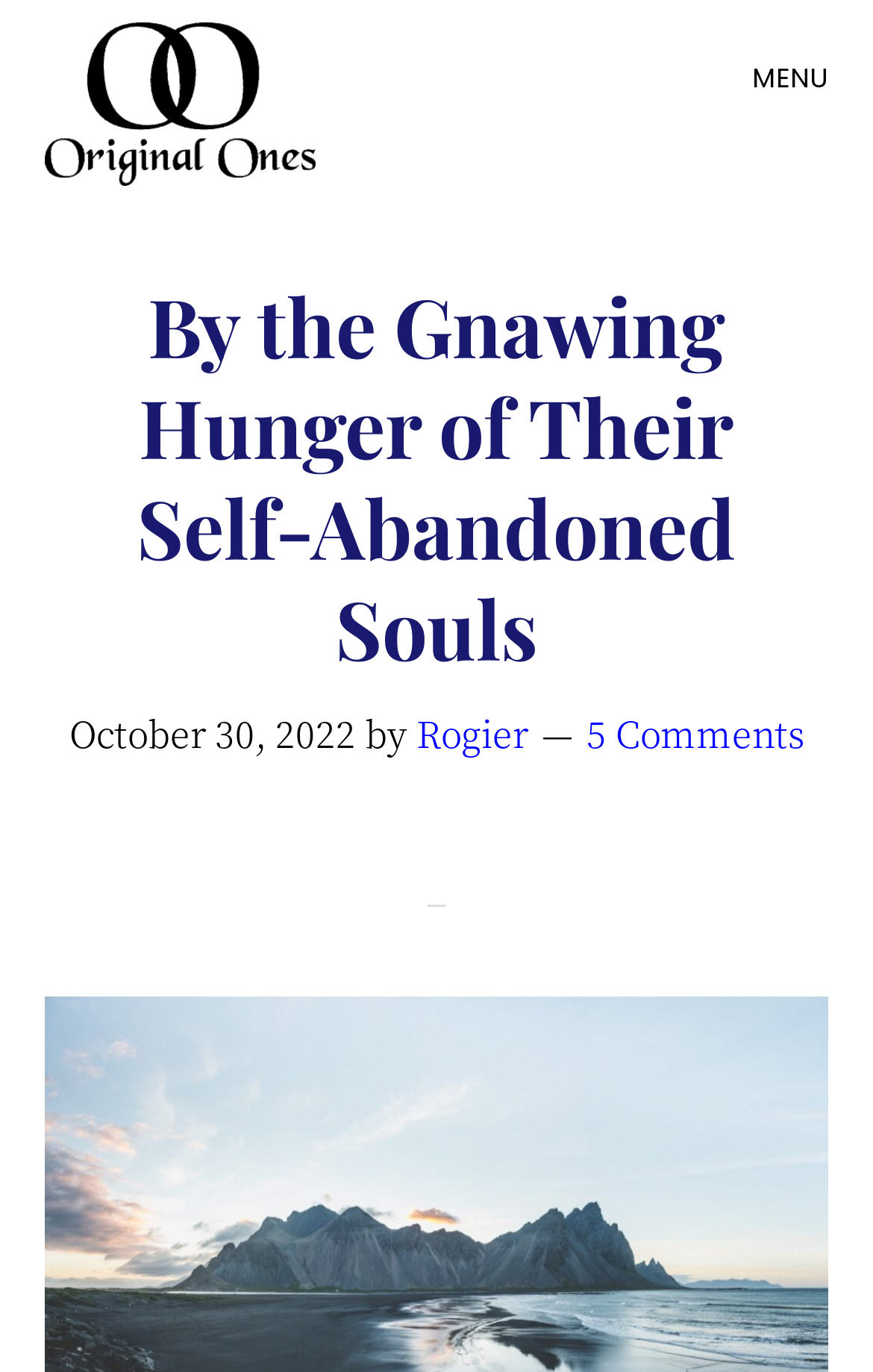Identify the bounding box of the UI element that matches this description: "parent_node: Original Ones".

[0.051, 0.021, 0.362, 0.064]